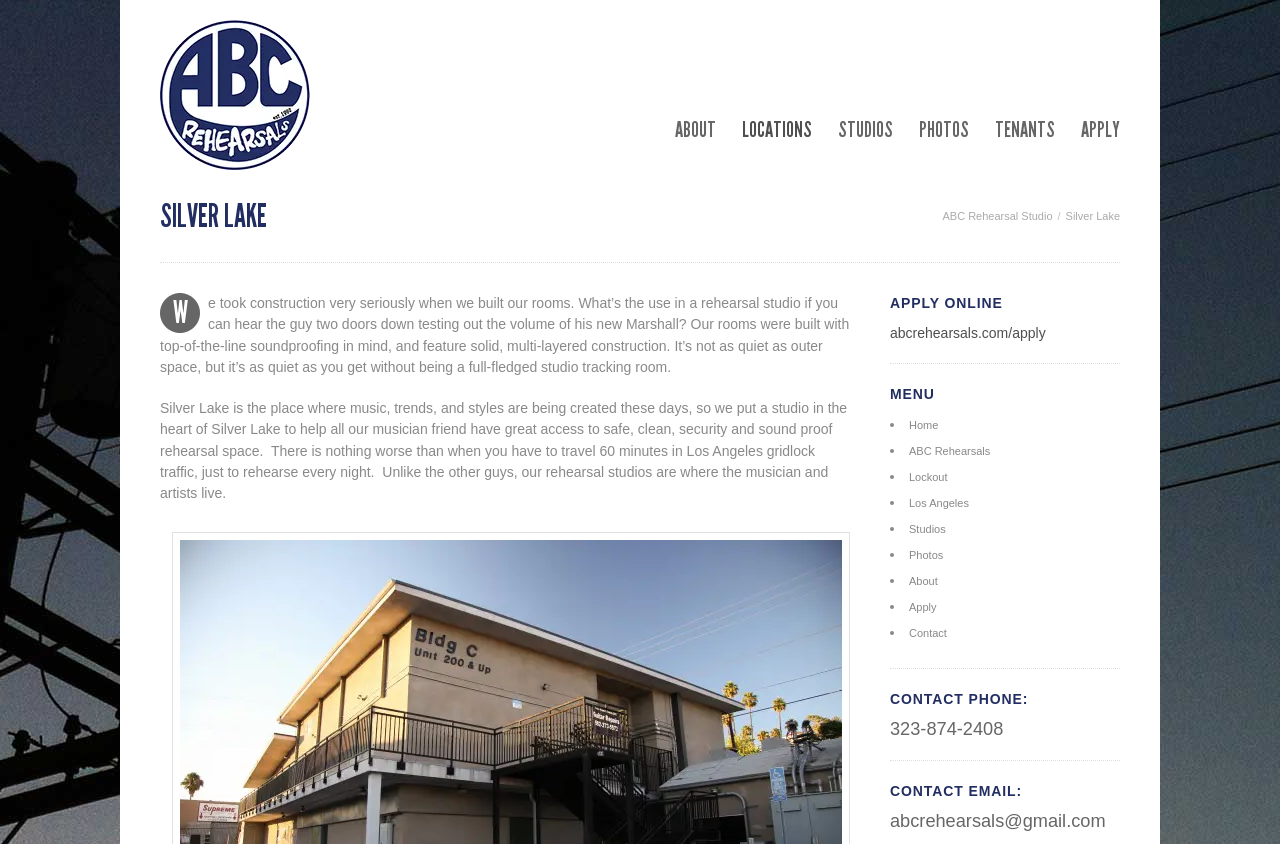Using a single word or phrase, answer the following question: 
What is the name of the rehearsal studio?

ABC Rehearsal Studio